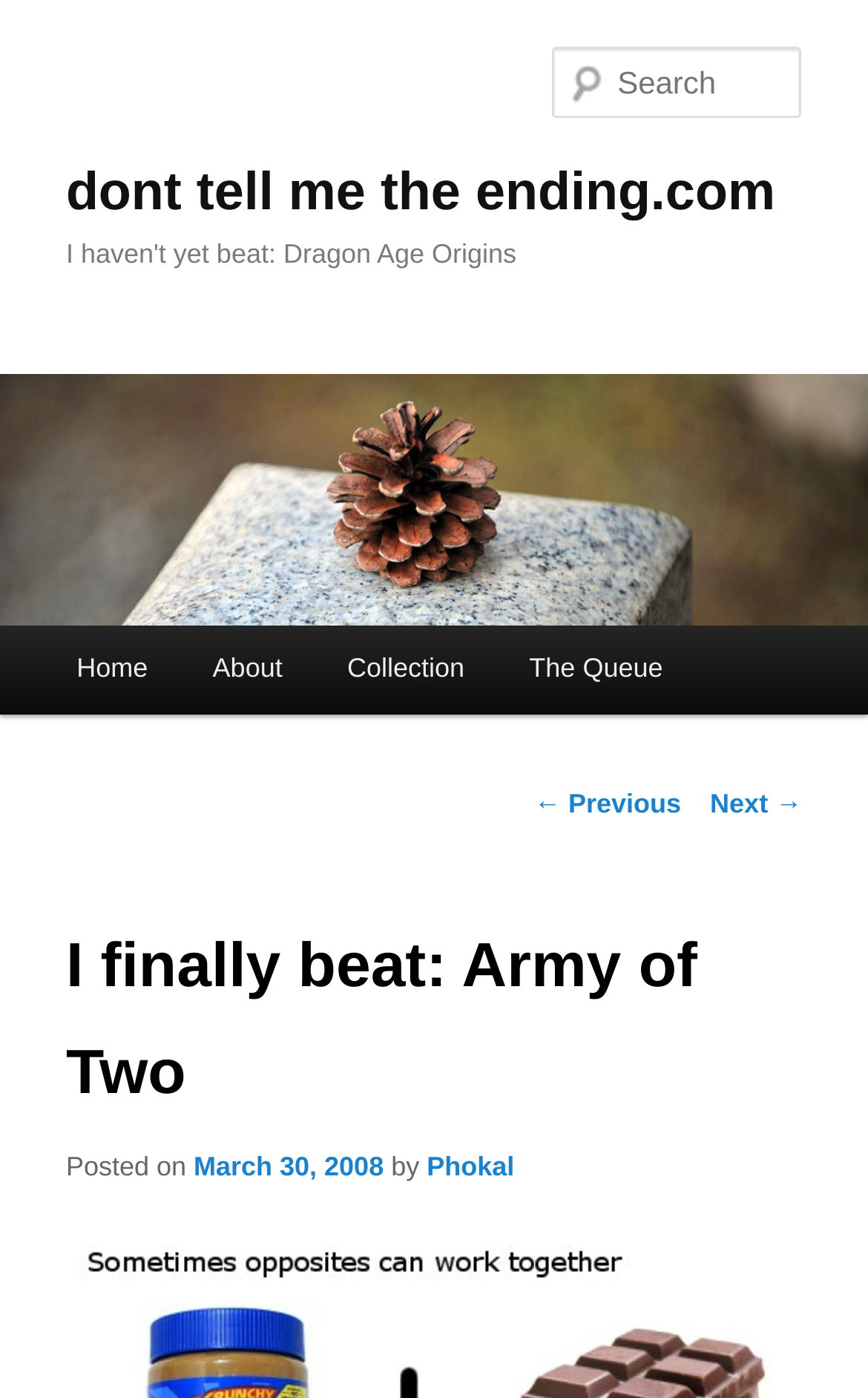Please mark the clickable region by giving the bounding box coordinates needed to complete this instruction: "Read the post about Dragon Age Origins".

[0.076, 0.167, 0.924, 0.198]